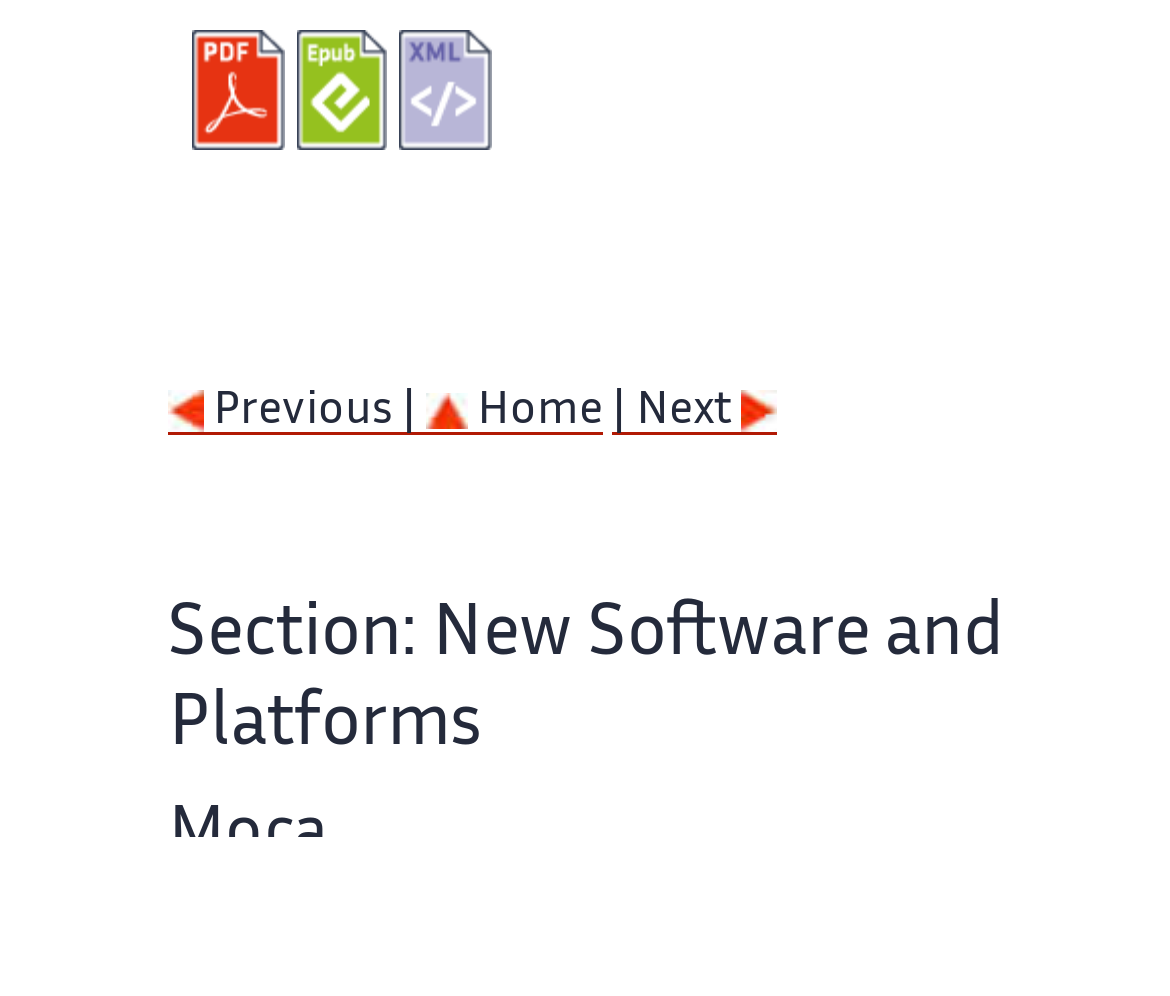Locate the bounding box coordinates for the element described below: "Home". The coordinates must be four float values between 0 and 1, formatted as [left, top, right, bottom].

[0.364, 0.396, 0.515, 0.438]